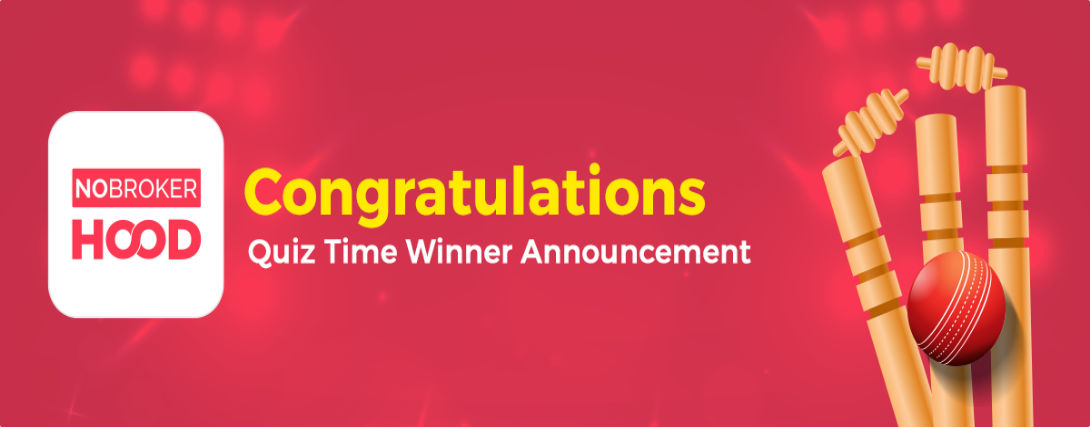What is incorporated in the background to enhance the thematic connection?
Use the image to give a comprehensive and detailed response to the question.

Playful illustrations of cricket bats and a ball are incorporated in the background to enhance the thematic connection to cricket, which is the theme of the Quiz Time event hosted by NoBrokerHood.